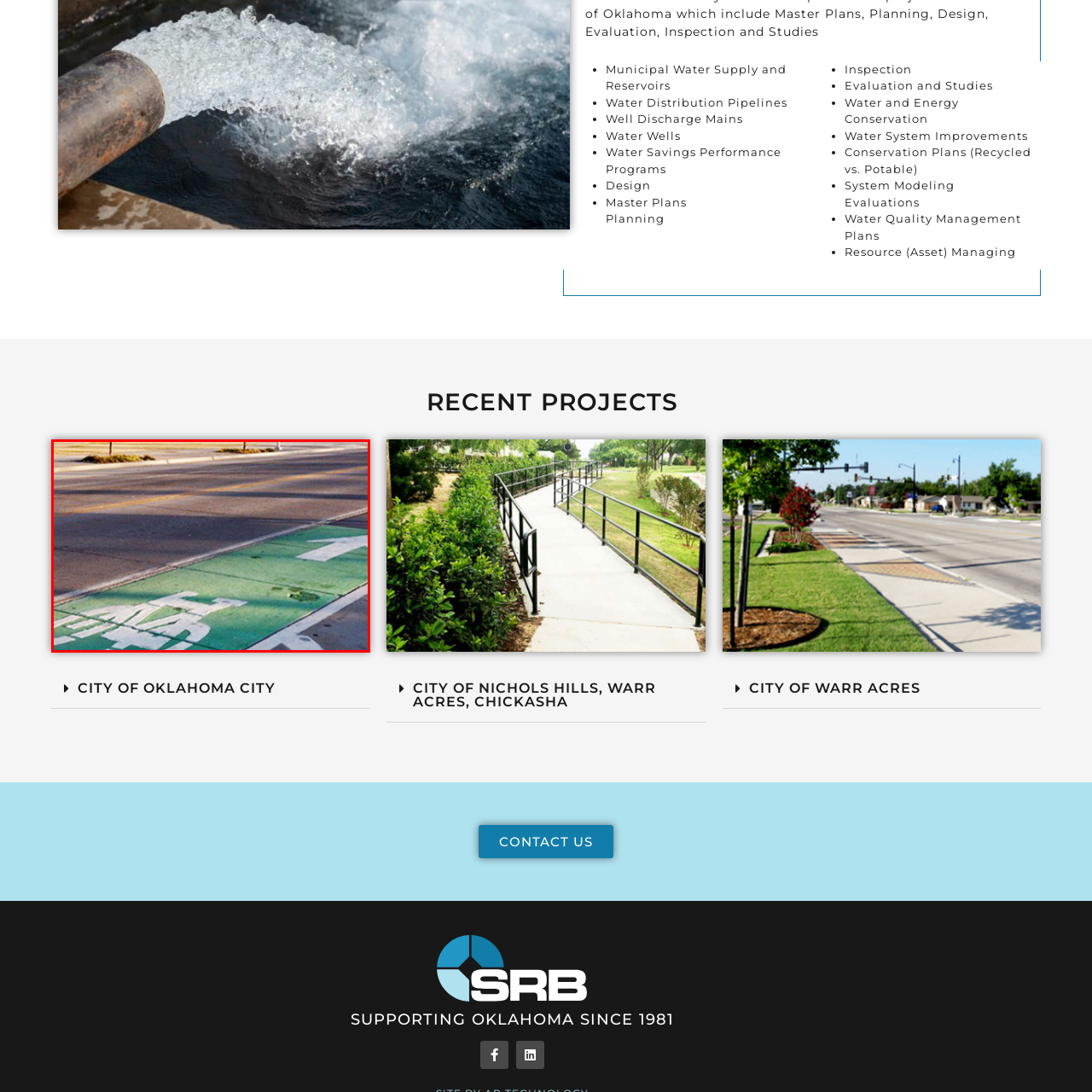What is the purpose of the arrows in the bike lane?
Review the image encased within the red bounding box and supply a detailed answer according to the visual information available.

The arrows in the bike lane are directional markings that indicate the flow of bicycle traffic, guiding riders safely along the roadway and ensuring they follow the correct direction of travel.